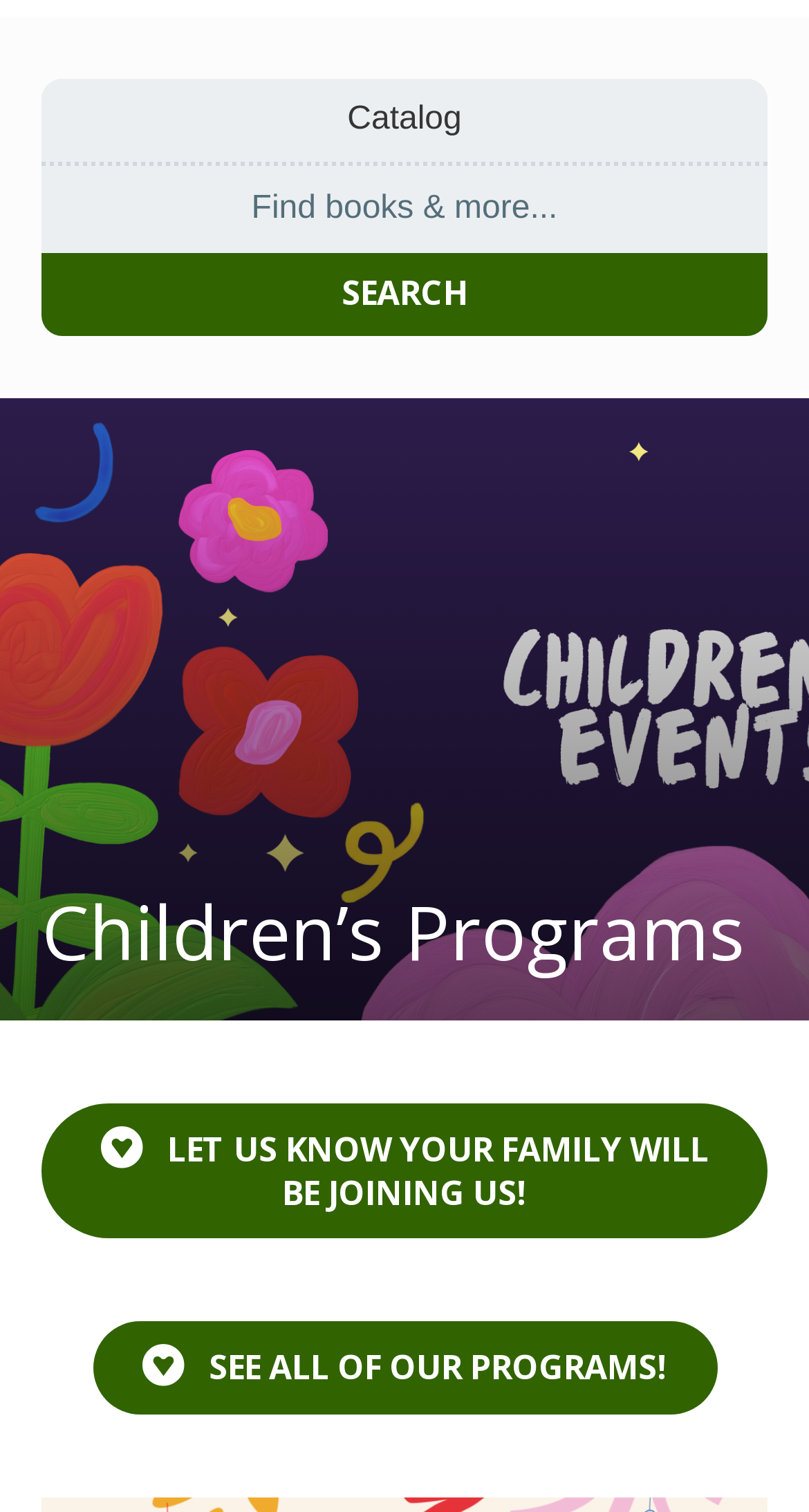Using the provided element description "See all of our programs!", determine the bounding box coordinates of the UI element.

[0.114, 0.874, 0.886, 0.936]